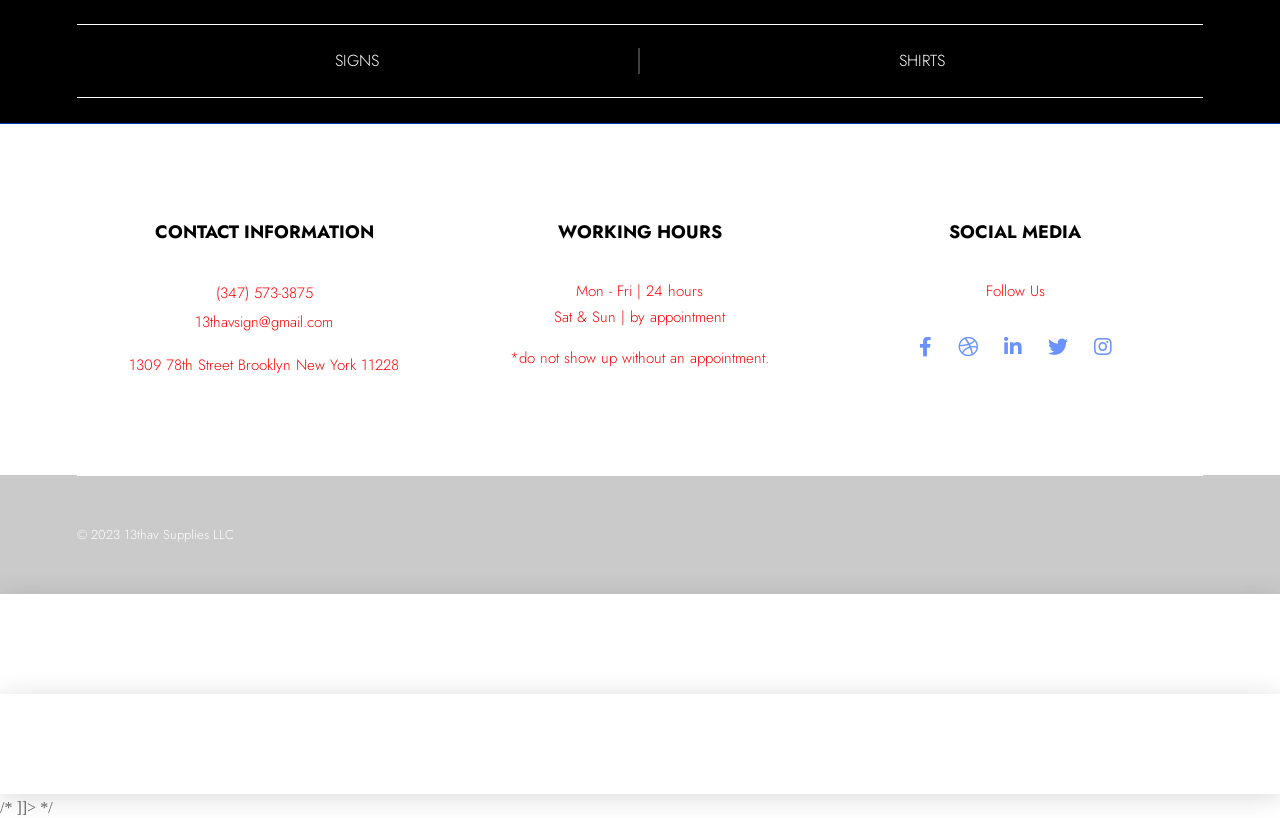Provide the bounding box coordinates of the area you need to click to execute the following instruction: "Email 13thavsign@gmail.com".

[0.148, 0.379, 0.264, 0.409]